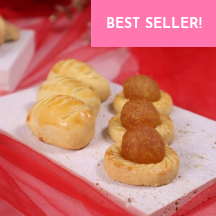Offer a detailed explanation of the image's components.

The image showcases a delectable assortment of baked pastries, prominently featuring a label that reads "BEST SELLER!" in bold pink text. On a neutral-colored serving platter, two distinct varieties of treats are displayed: on the left, golden-brown, intricately patterned pastry rolls, and to the right, smaller pastry rounds topped with glistening, sweet balls, exuding an inviting appearance. The background is draped in vibrant red fabric, enhancing the festive atmosphere of the presentation, suggesting that these pastries are popular favorites perfect for special occasions or gatherings.